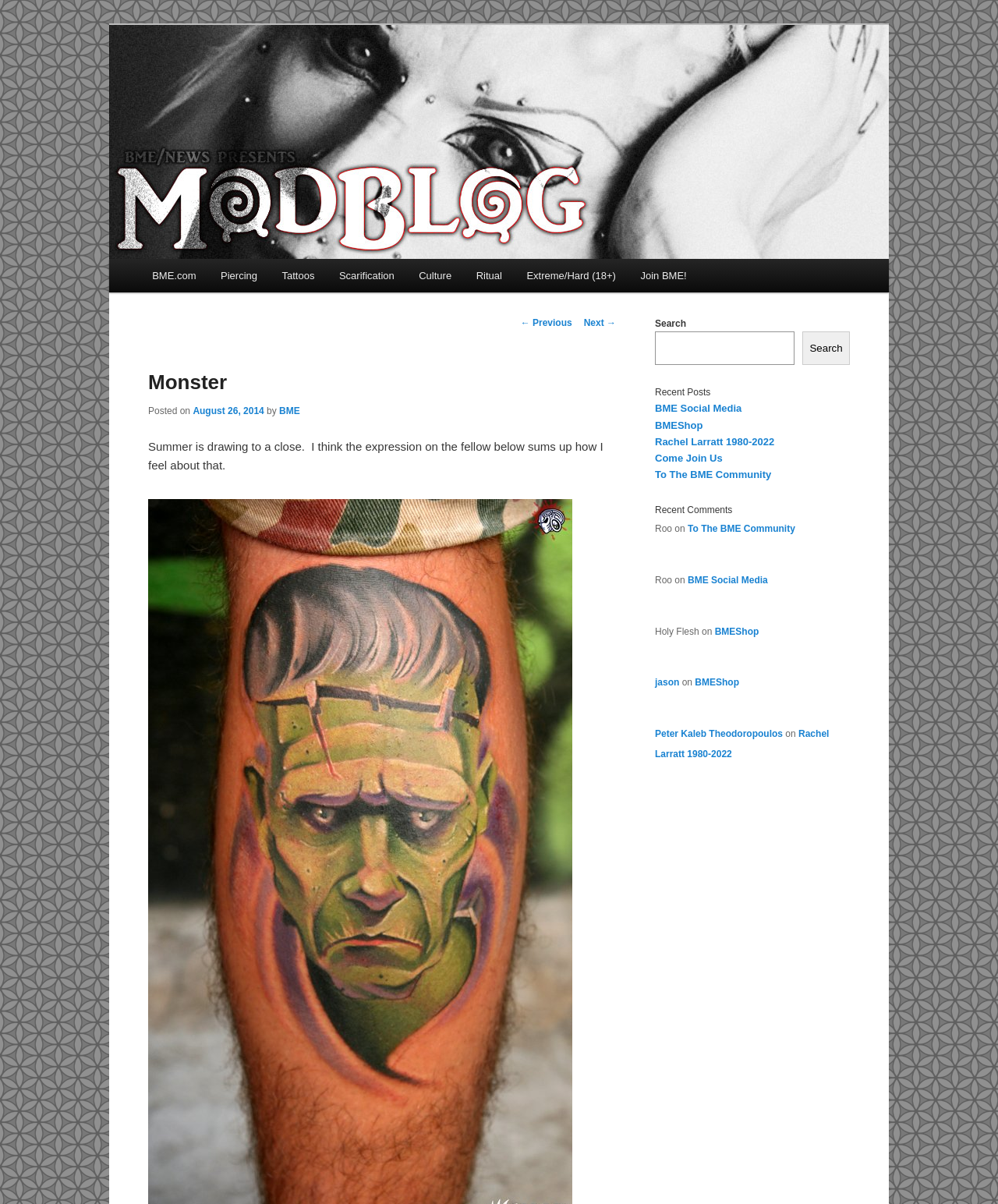Provide the bounding box coordinates of the HTML element this sentence describes: "To The BME Community".

[0.689, 0.435, 0.797, 0.444]